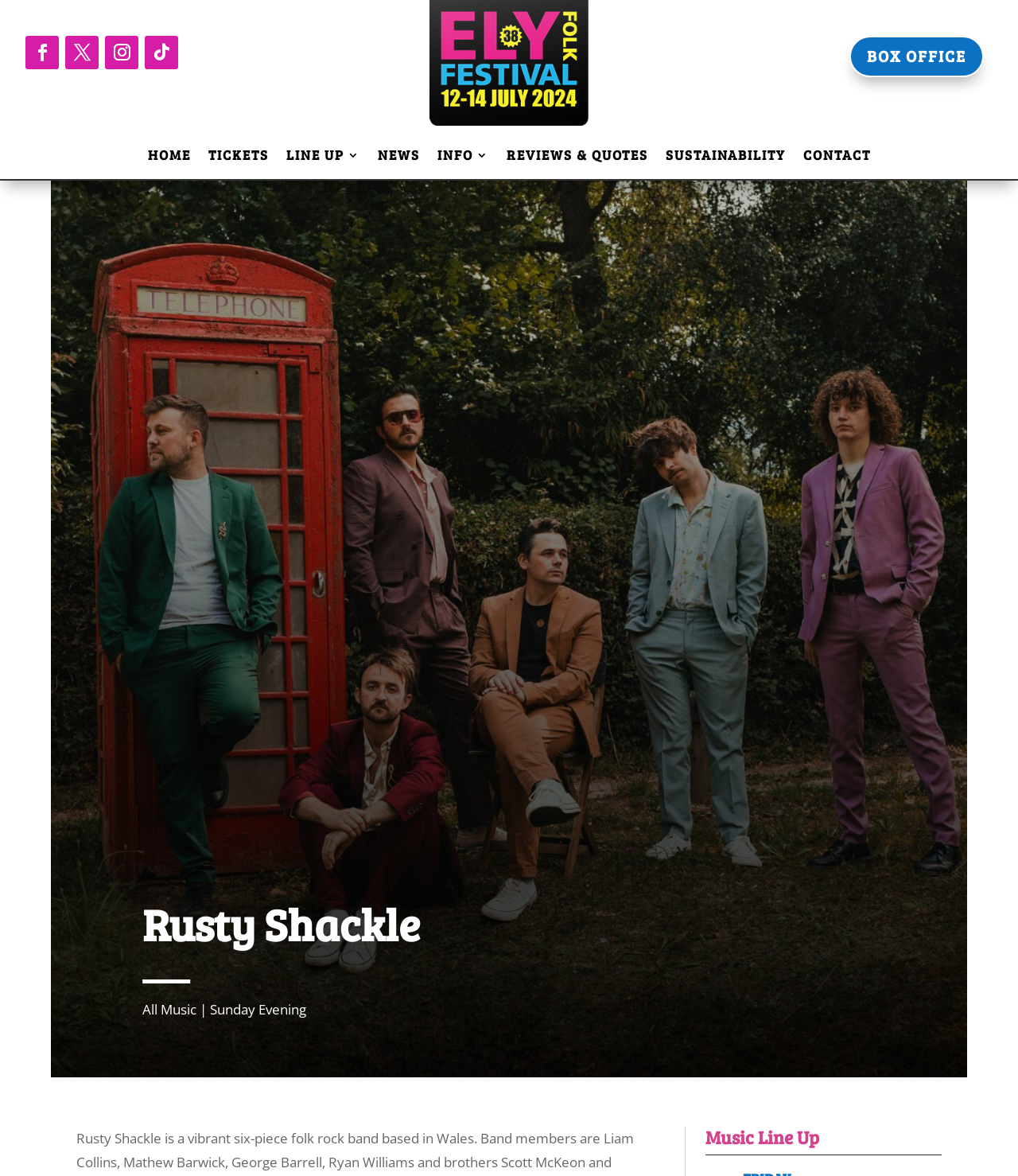Determine the bounding box coordinates in the format (top-left x, top-left y, bottom-right x, bottom-right y). Ensure all values are floating point numbers between 0 and 1. Identify the bounding box of the UI element described by: Reviews & Quotes

[0.497, 0.127, 0.636, 0.142]